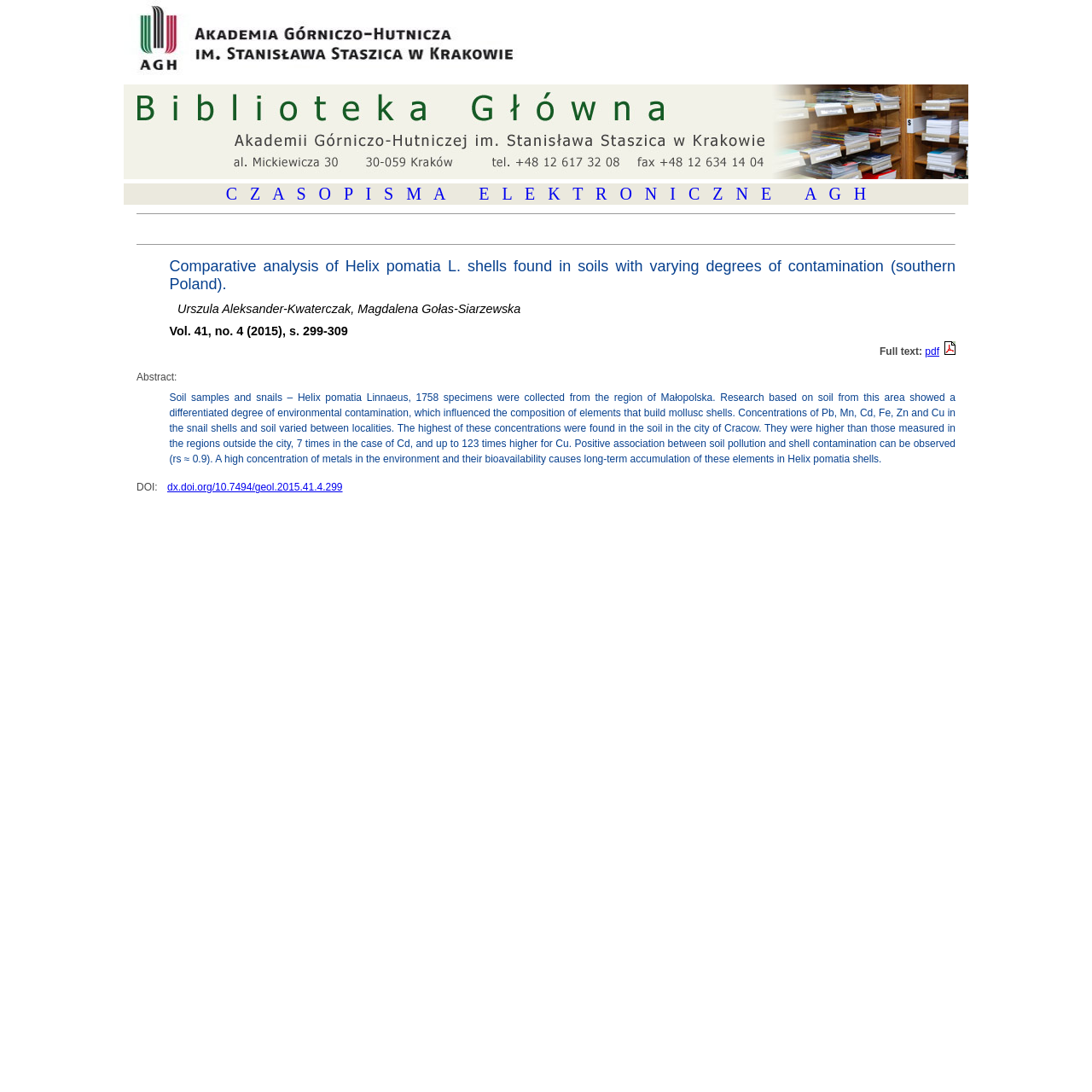Construct a comprehensive caption that outlines the webpage's structure and content.

The webpage is about geology, geophysics, and environment, with a focus on a specific research article. At the top, there is a banner image with the text "baner - AGH" and a link "baner - BG" with an image next to it. Below the banner, there is a table with a single row and cell containing a long text "C Z A S O P I S M A E L E K T R O N I C Z N E A G H".

The main content of the webpage is divided into sections. The first section has a heading "Comparative analysis of Helix pomatia L. shells found in soils with varying degrees of contamination (southern Poland)". Below the heading, there are two lines of text: "Urszula Aleksander-Kwaterczak, Magdalena Gołas-Siarzewska" and "Vol. 41, no. 4 (2015), s. 299-309". 

To the right of these lines, there is a link "Full text:" with a PDF icon next to it. Below this link, there is an abstract section with a heading "Abstract:". The abstract text describes a research study on the composition of elements in snail shells and soil samples from the Małopolska region, and how environmental contamination affects the concentration of metals in the shells.

At the bottom of the webpage, there is a DOI section with a link to the research article. Overall, the webpage has a simple layout with a focus on presenting the research article's title, authors, abstract, and DOI information.